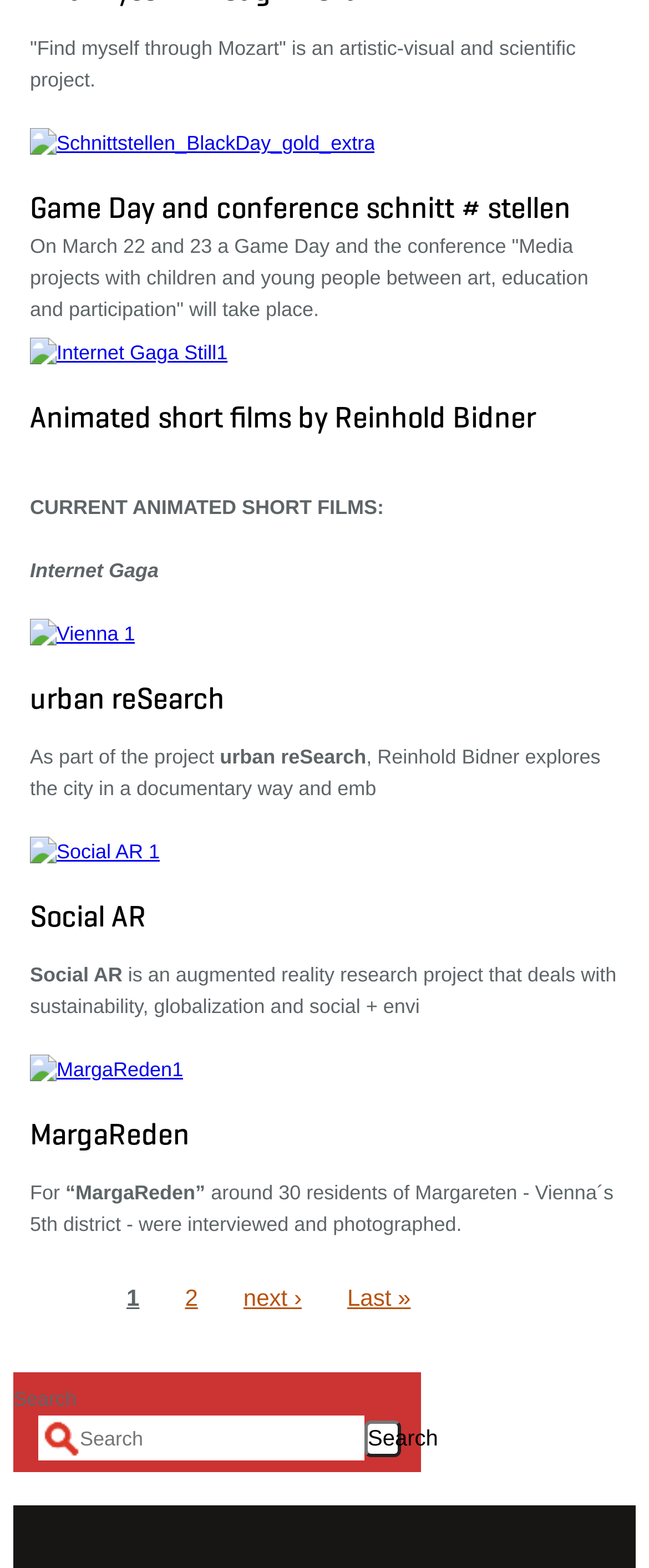Bounding box coordinates must be specified in the format (top-left x, top-left y, bottom-right x, bottom-right y). All values should be floating point numbers between 0 and 1. What are the bounding box coordinates of the UI element described as: alt="Vienna 1"

[0.046, 0.397, 0.208, 0.412]